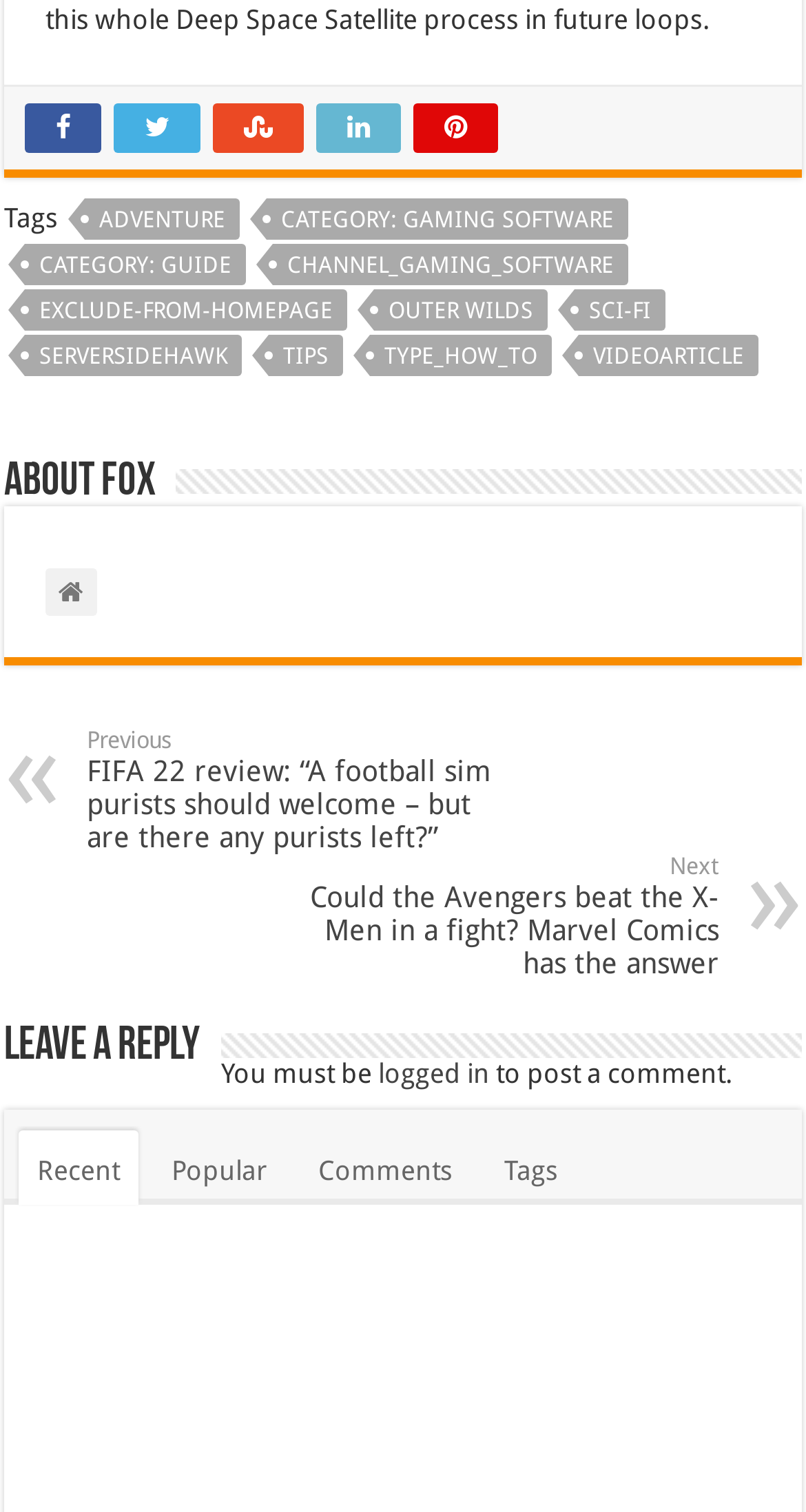How many links are there in the footer?
Look at the image and respond with a one-word or short phrase answer.

4